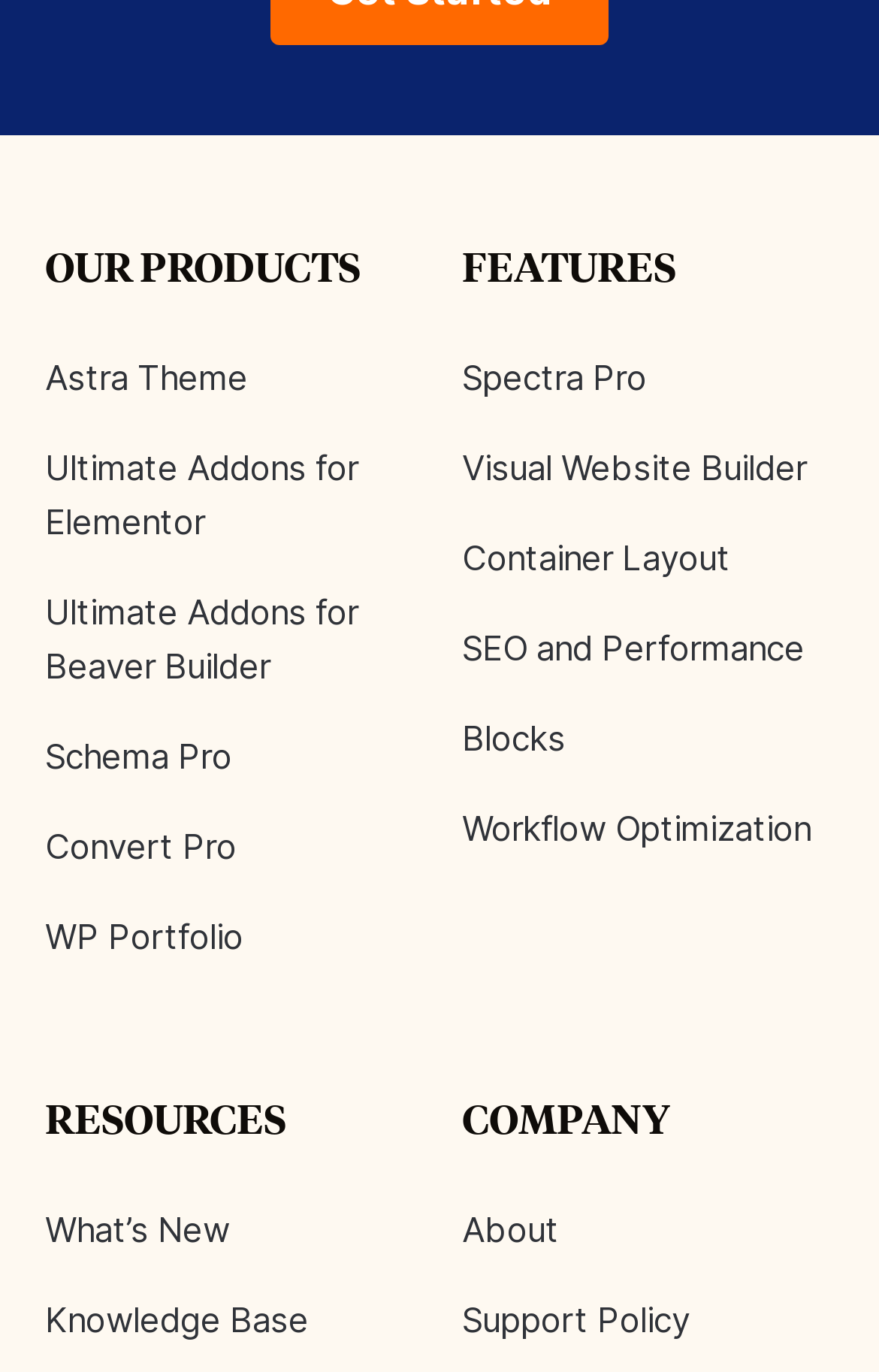Please pinpoint the bounding box coordinates for the region I should click to adhere to this instruction: "Learn about Schema Pro".

[0.051, 0.536, 0.264, 0.567]